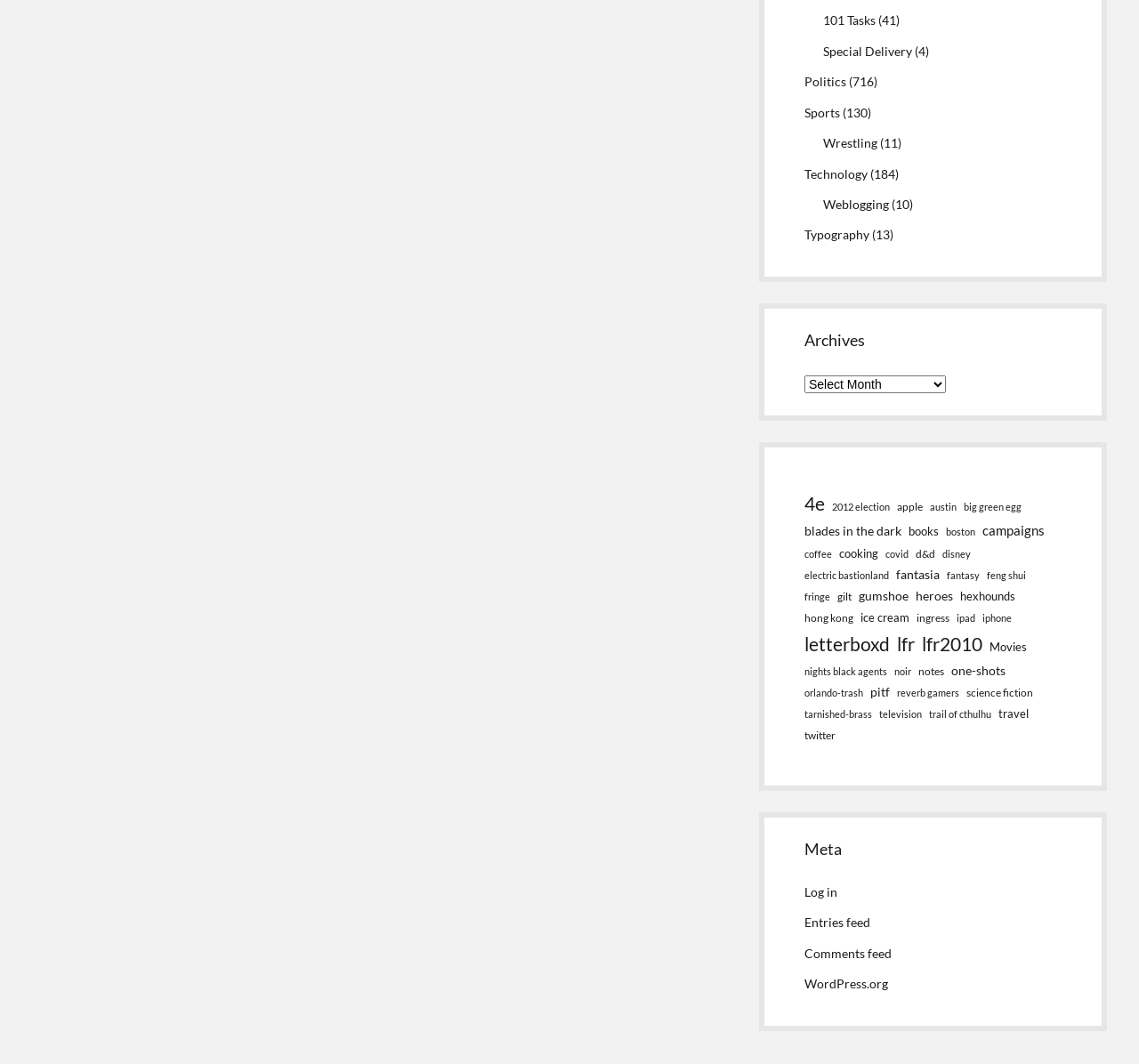Determine the bounding box coordinates of the clickable region to carry out the instruction: "Select an option from the 'Archives' combobox".

[0.706, 0.353, 0.83, 0.37]